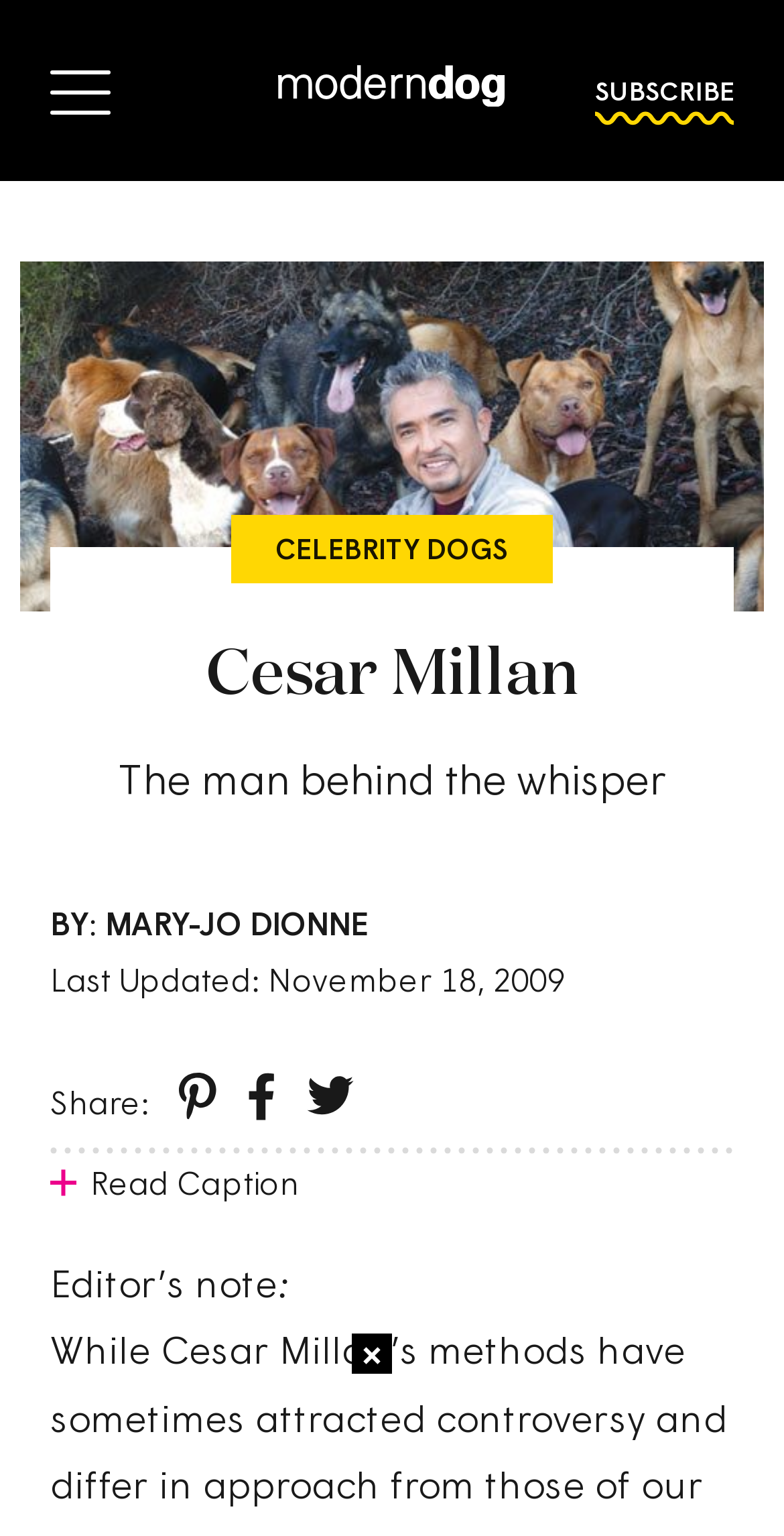Locate the bounding box of the UI element described in the following text: "Celebrity Dogs".

[0.295, 0.335, 0.705, 0.38]